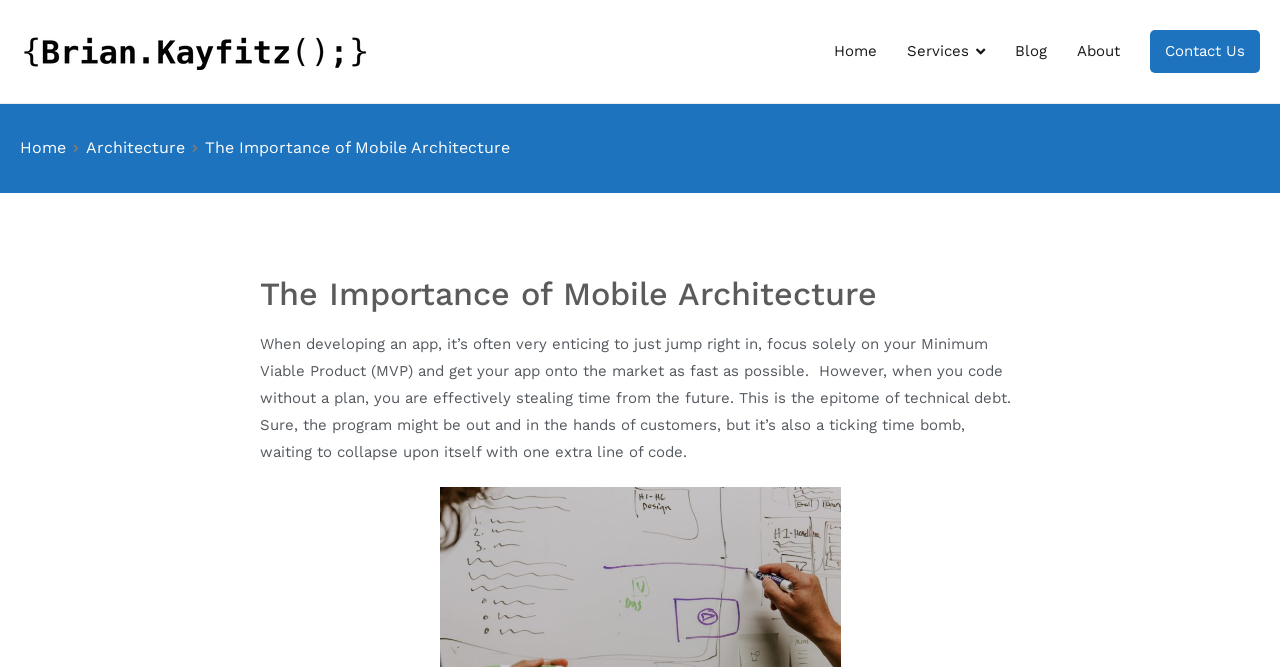What is the text of the webpage's headline?

The Importance of Mobile Architecture